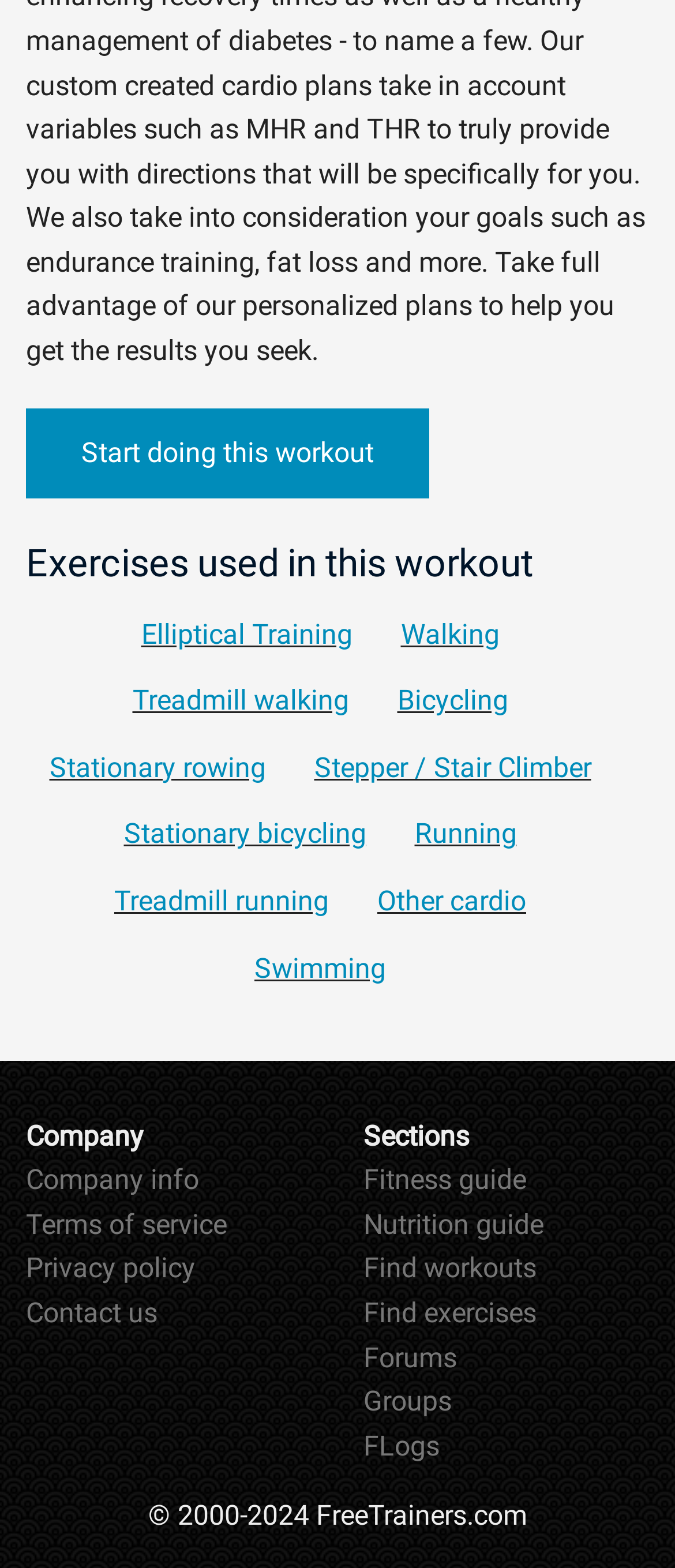How many categories are there on the webpage?
Using the image, answer in one word or phrase.

3